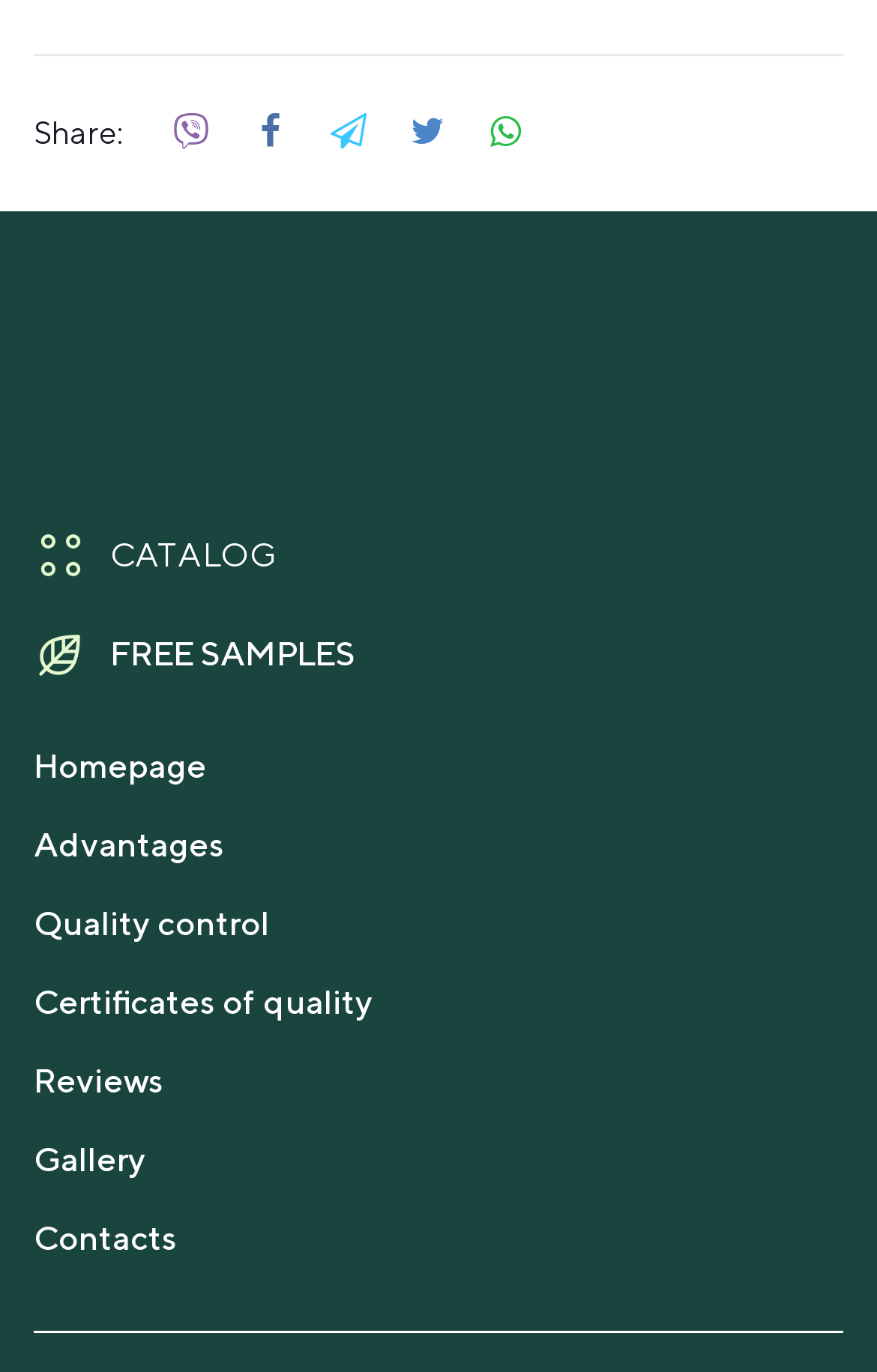Please specify the bounding box coordinates of the clickable region necessary for completing the following instruction: "View FREE SAMPLES". The coordinates must consist of four float numbers between 0 and 1, i.e., [left, top, right, bottom].

[0.038, 0.457, 0.962, 0.496]